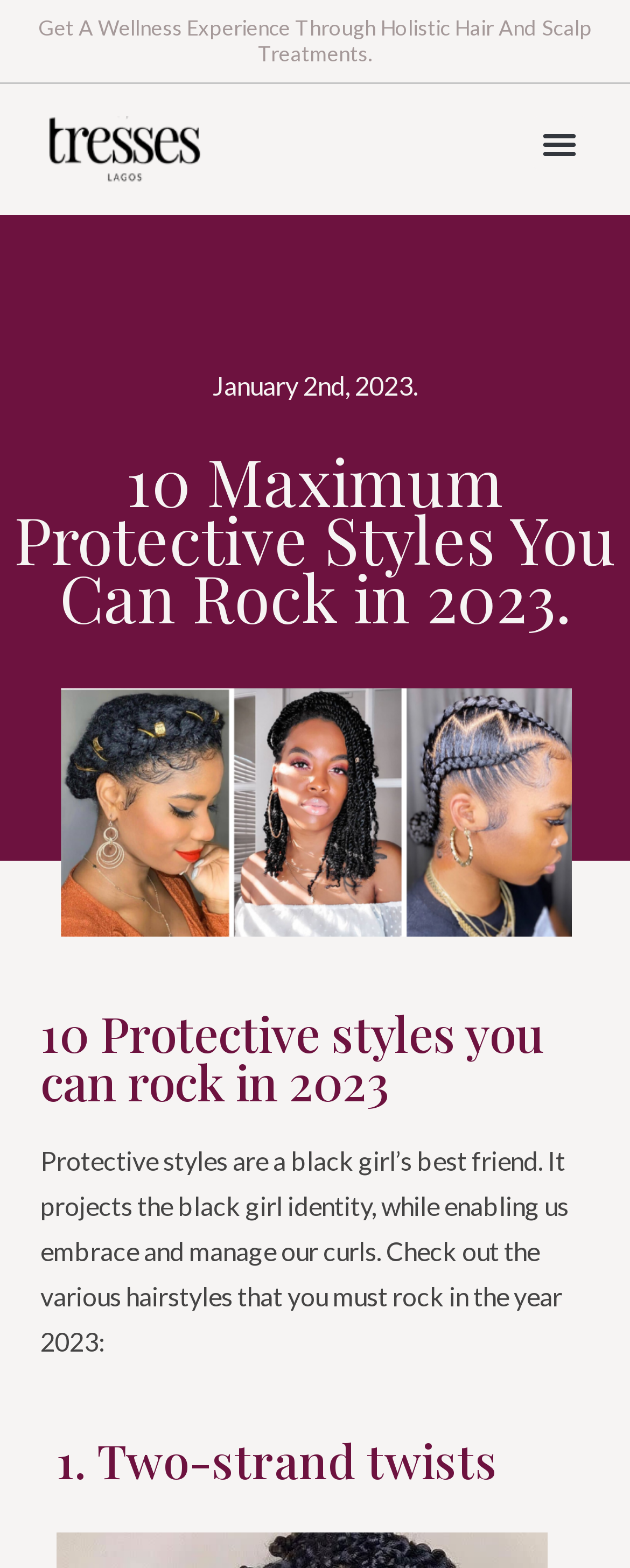What is the date of the article?
Kindly offer a detailed explanation using the data available in the image.

I found the date of the article by looking at the heading element with the text 'January 2nd, 2023.' which is located at the top of the webpage.